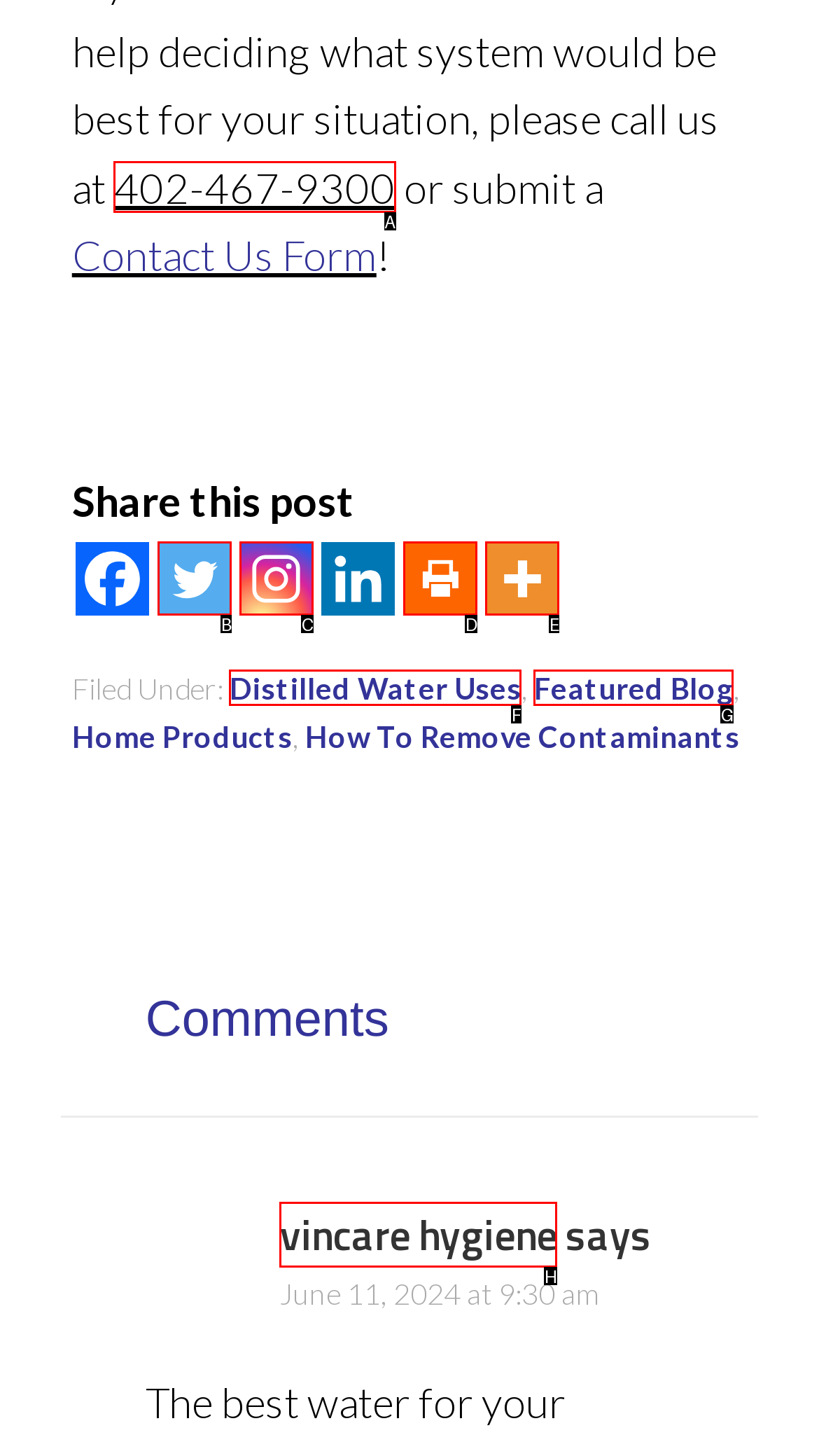Indicate the HTML element to be clicked to accomplish this task: Call the phone number Respond using the letter of the correct option.

A